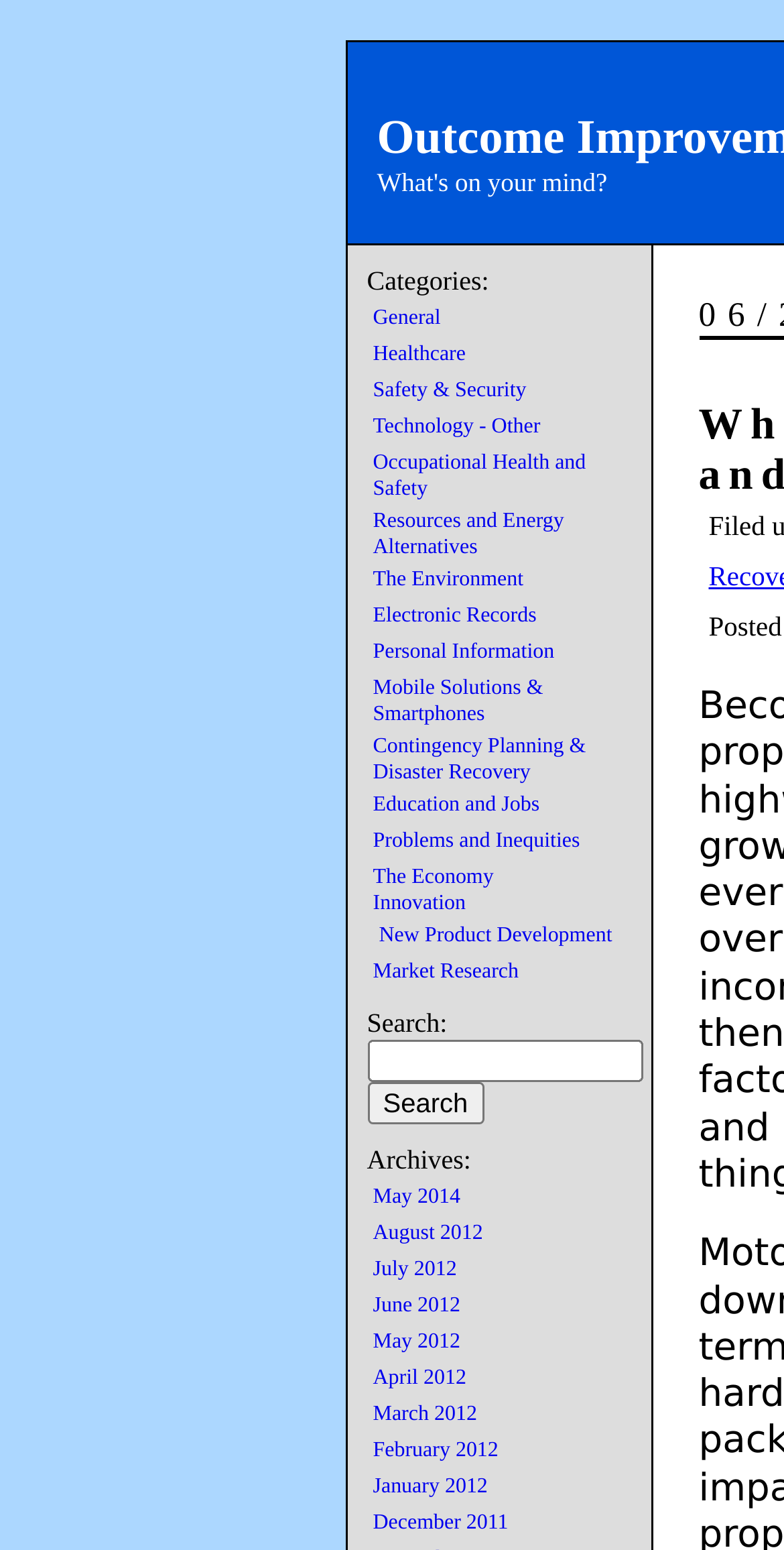What is the position of the 'Search:' label? Refer to the image and provide a one-word or short phrase answer.

Below categories